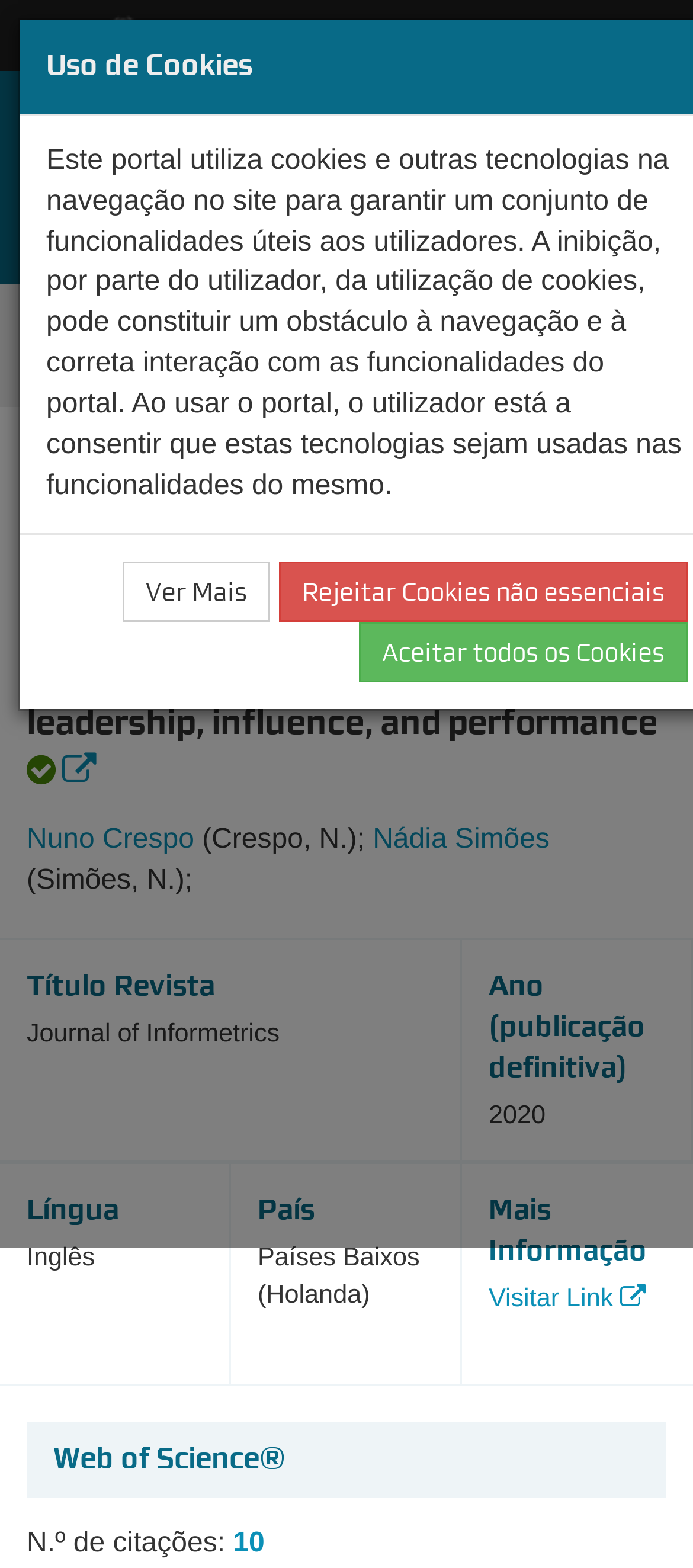Give a short answer using one word or phrase for the question:
What is the language of the publication?

Inglês